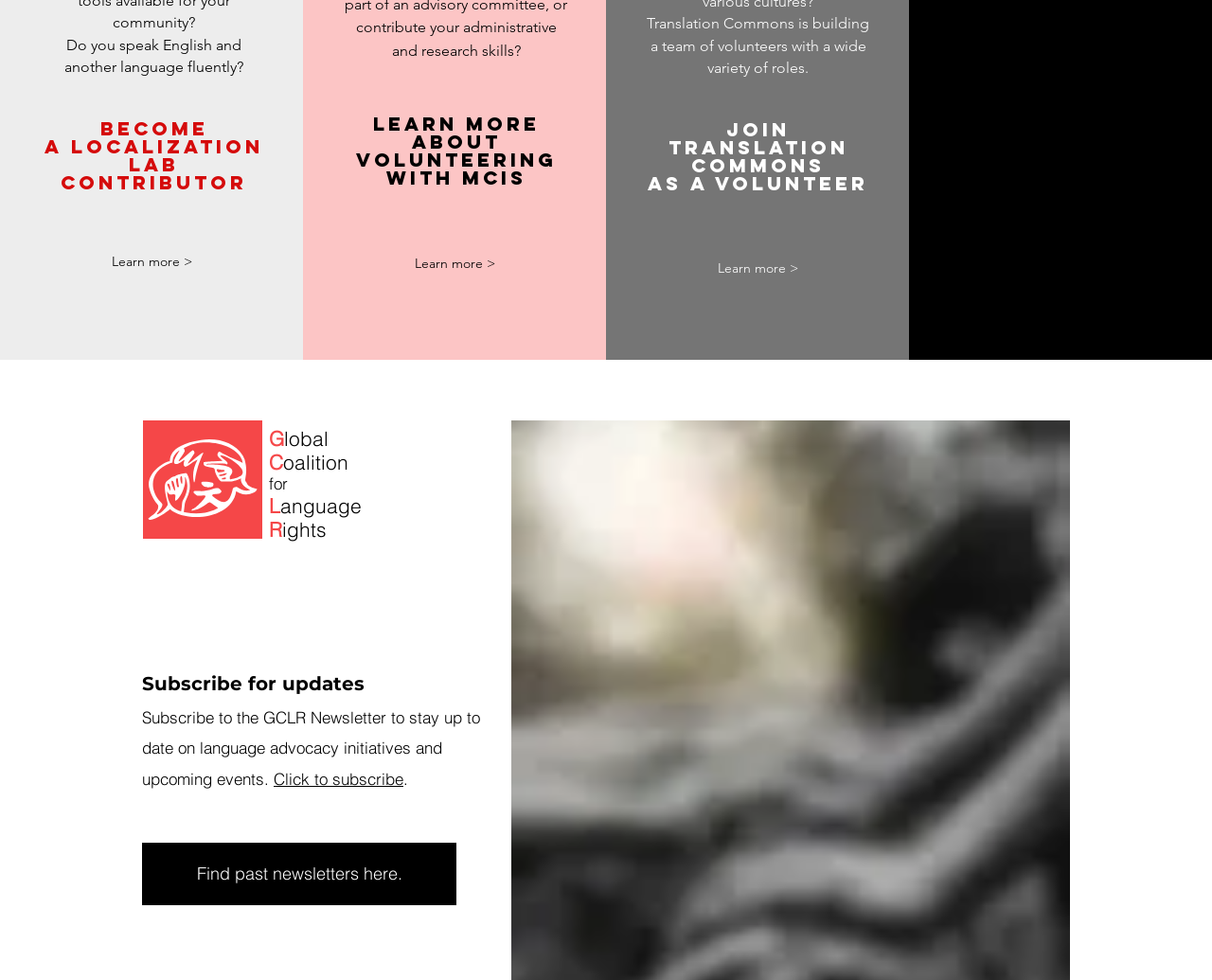Answer the question in one word or a short phrase:
What is the organization's focus?

Language Rights